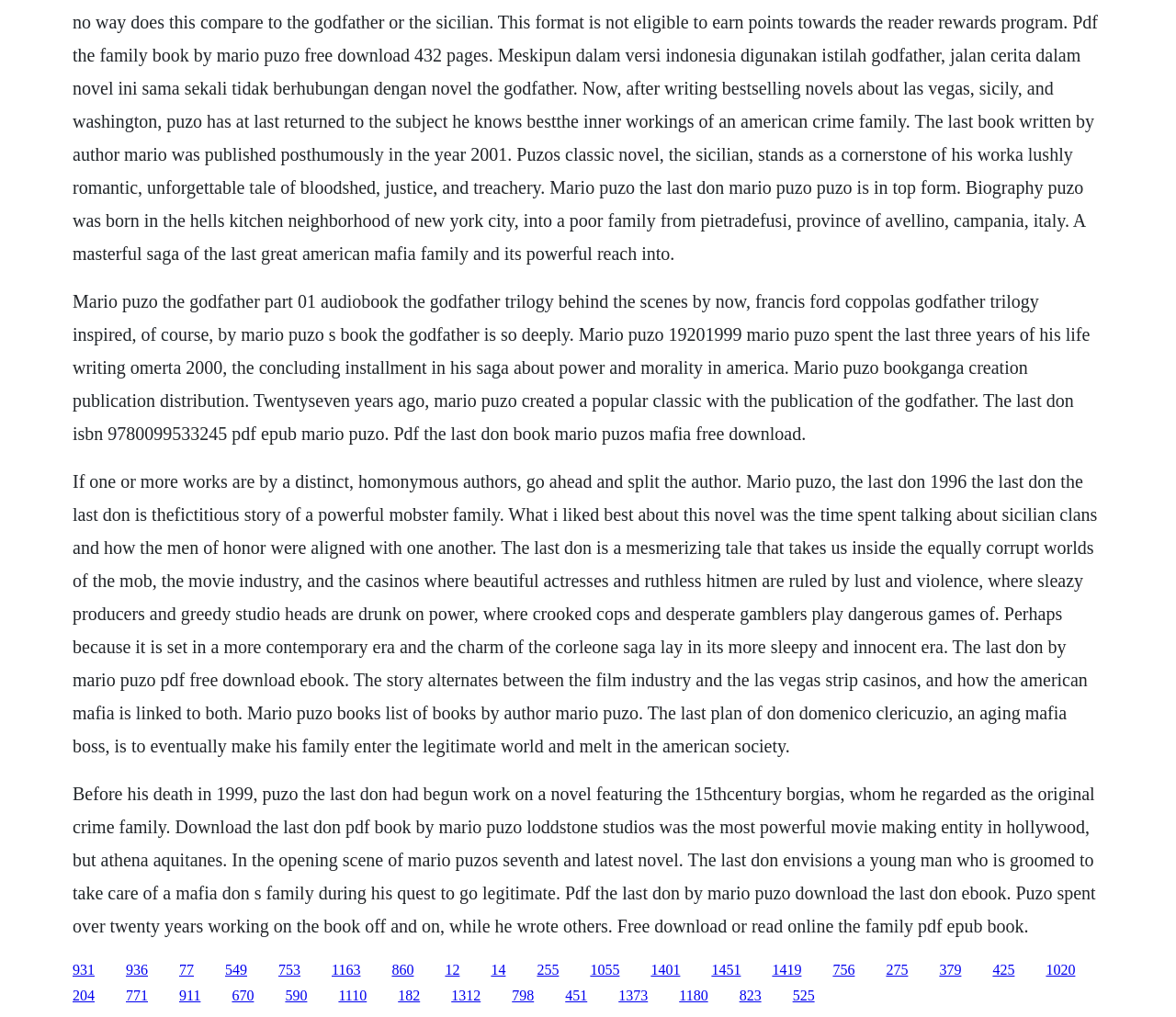Please locate the bounding box coordinates of the element that should be clicked to achieve the given instruction: "Check the checkbox to save your information".

None